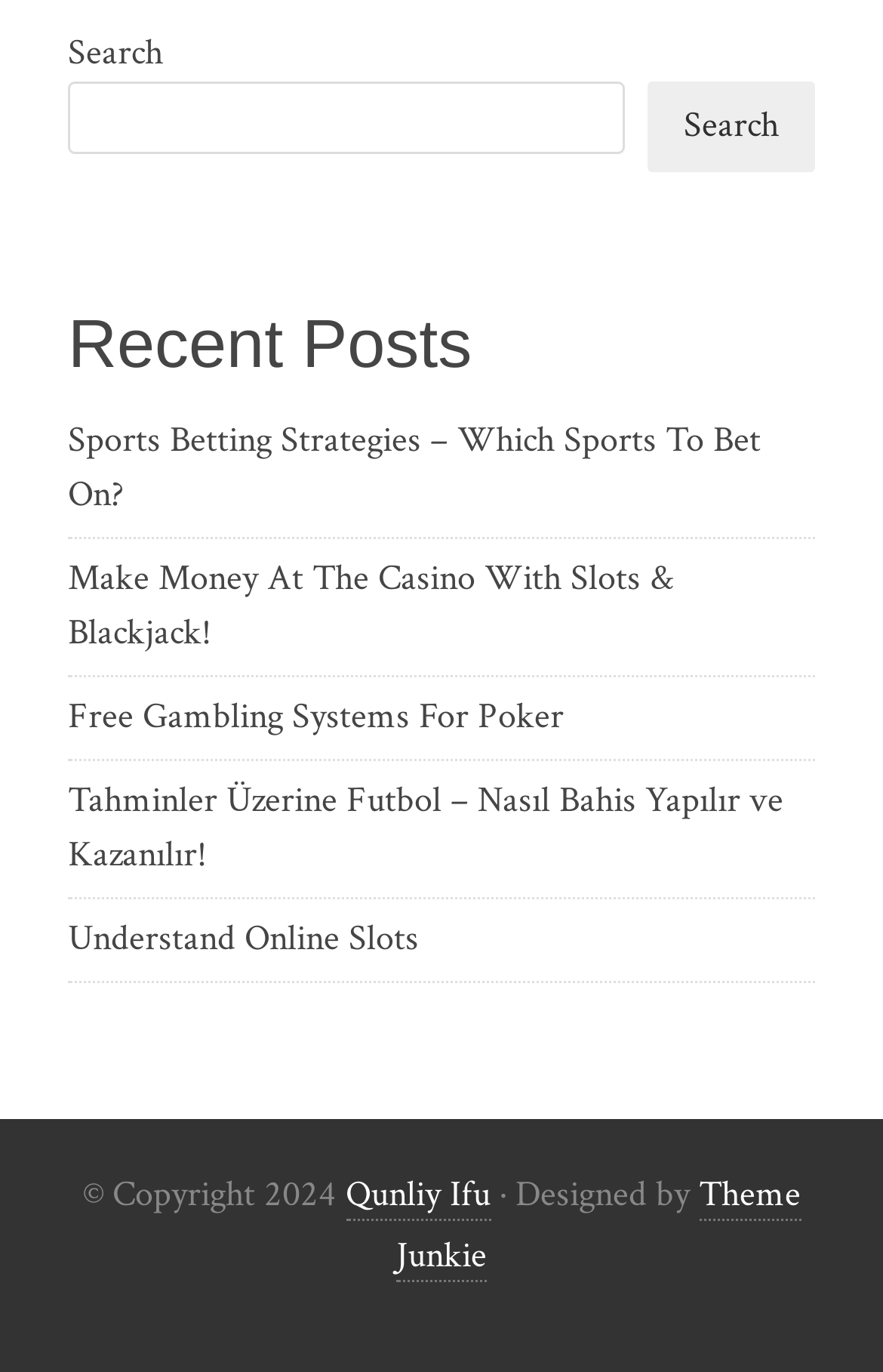Please provide the bounding box coordinates for the element that needs to be clicked to perform the instruction: "visit Qunliy Ifu's page". The coordinates must consist of four float numbers between 0 and 1, formatted as [left, top, right, bottom].

[0.391, 0.853, 0.555, 0.89]